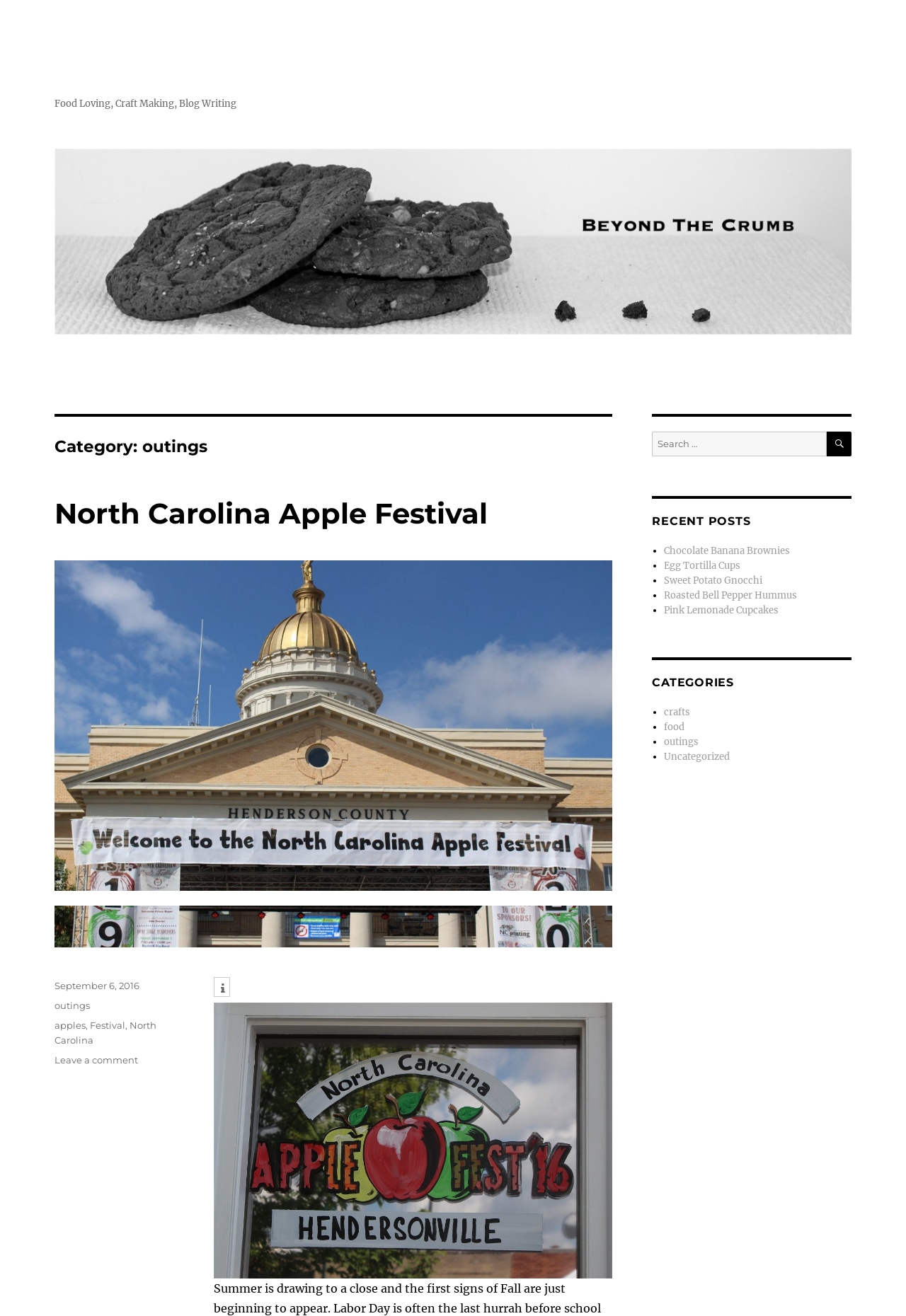Bounding box coordinates are specified in the format (top-left x, top-left y, bottom-right x, bottom-right y). All values are floating point numbers bounded between 0 and 1. Please provide the bounding box coordinate of the region this sentence describes: parent_node: North Carolina Apple Festival

[0.06, 0.426, 0.676, 0.72]